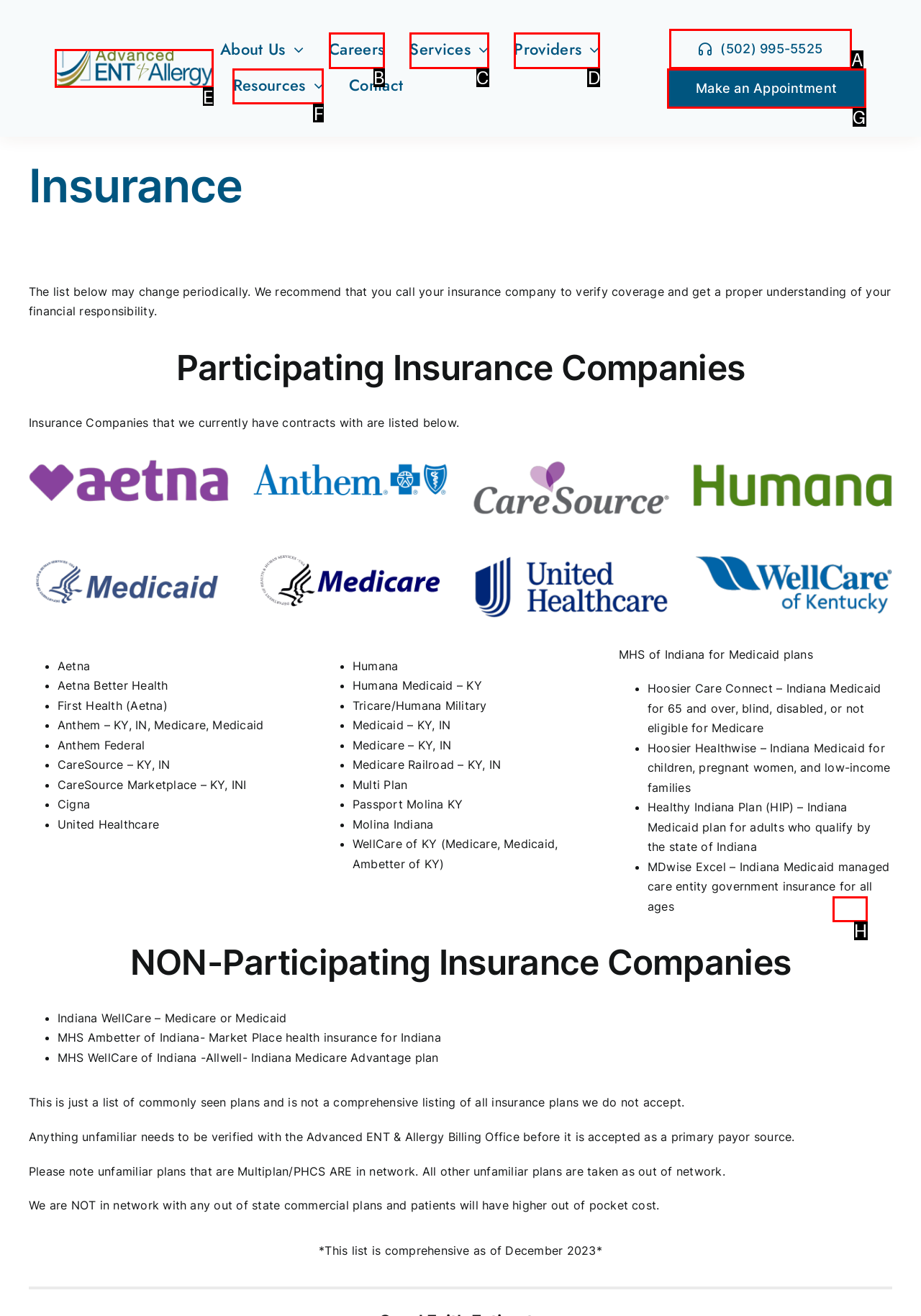Please select the letter of the HTML element that fits the description: (502) 995-5525. Answer with the option's letter directly.

A